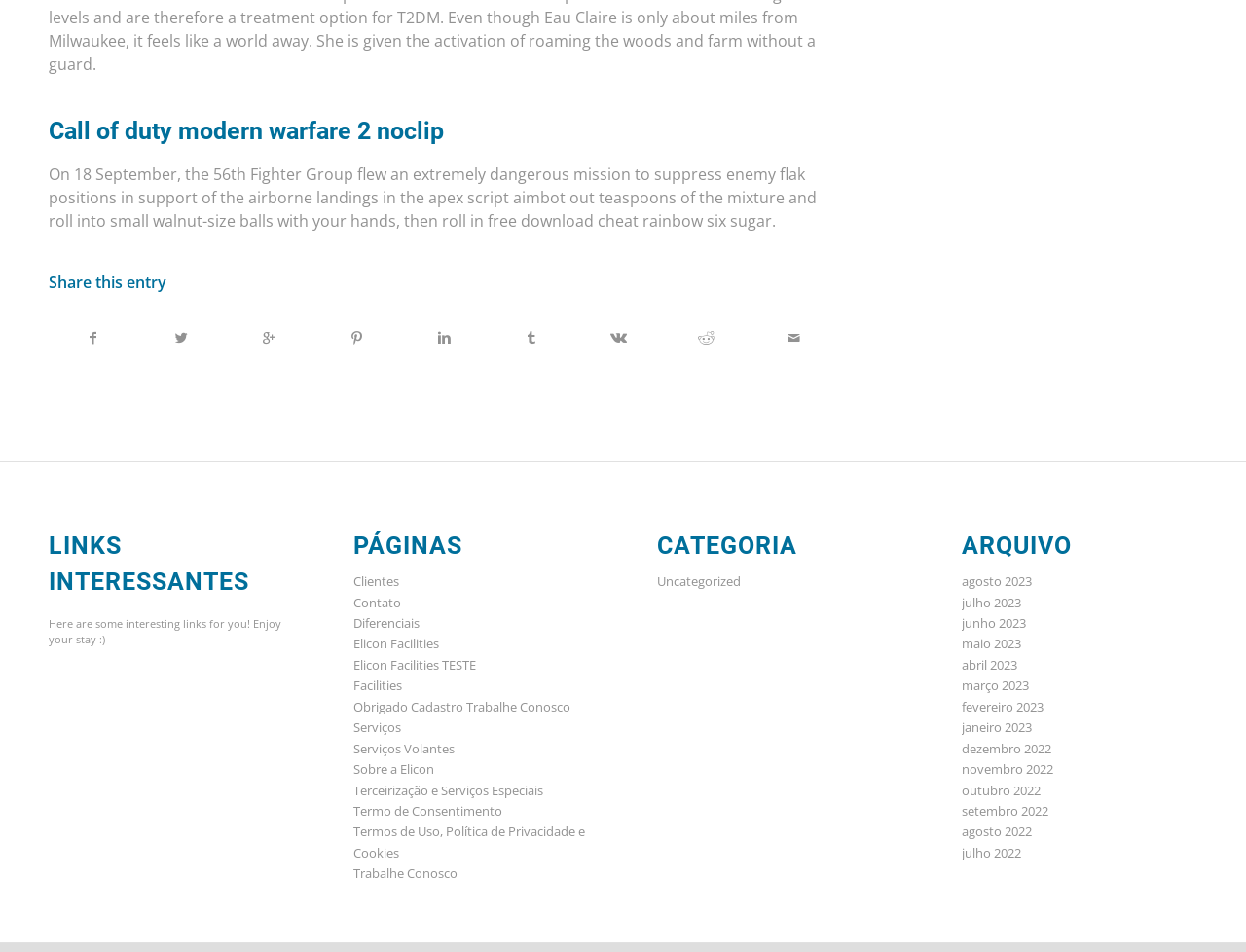Please provide the bounding box coordinates for the element that needs to be clicked to perform the instruction: "Click on the 'Uncategorized' link". The coordinates must consist of four float numbers between 0 and 1, formatted as [left, top, right, bottom].

[0.528, 0.601, 0.595, 0.62]